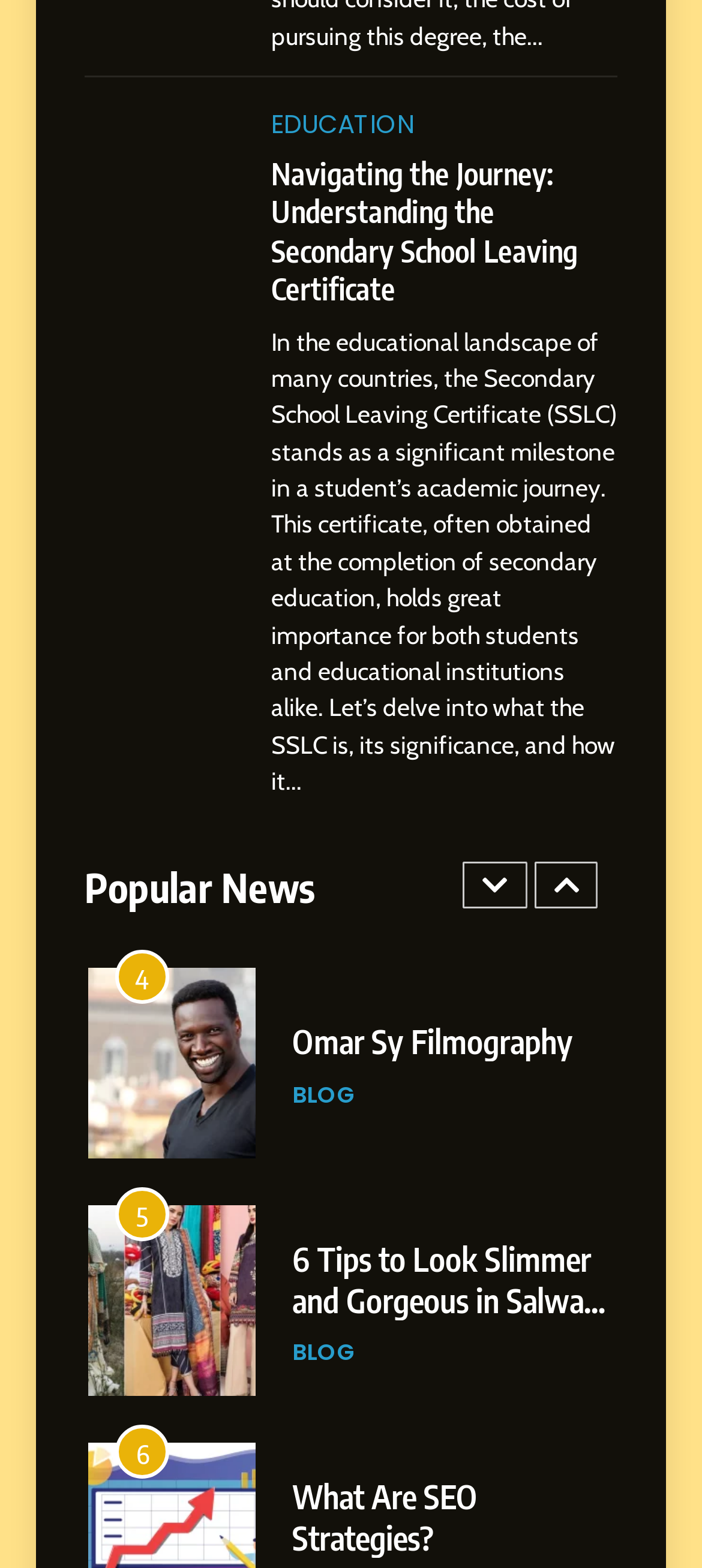Find the bounding box coordinates of the element to click in order to complete this instruction: "Click the 'DIGITAL MARKETING' link". The bounding box coordinates must be four float numbers between 0 and 1, denoted as [left, top, right, bottom].

[0.417, 0.853, 0.77, 0.872]